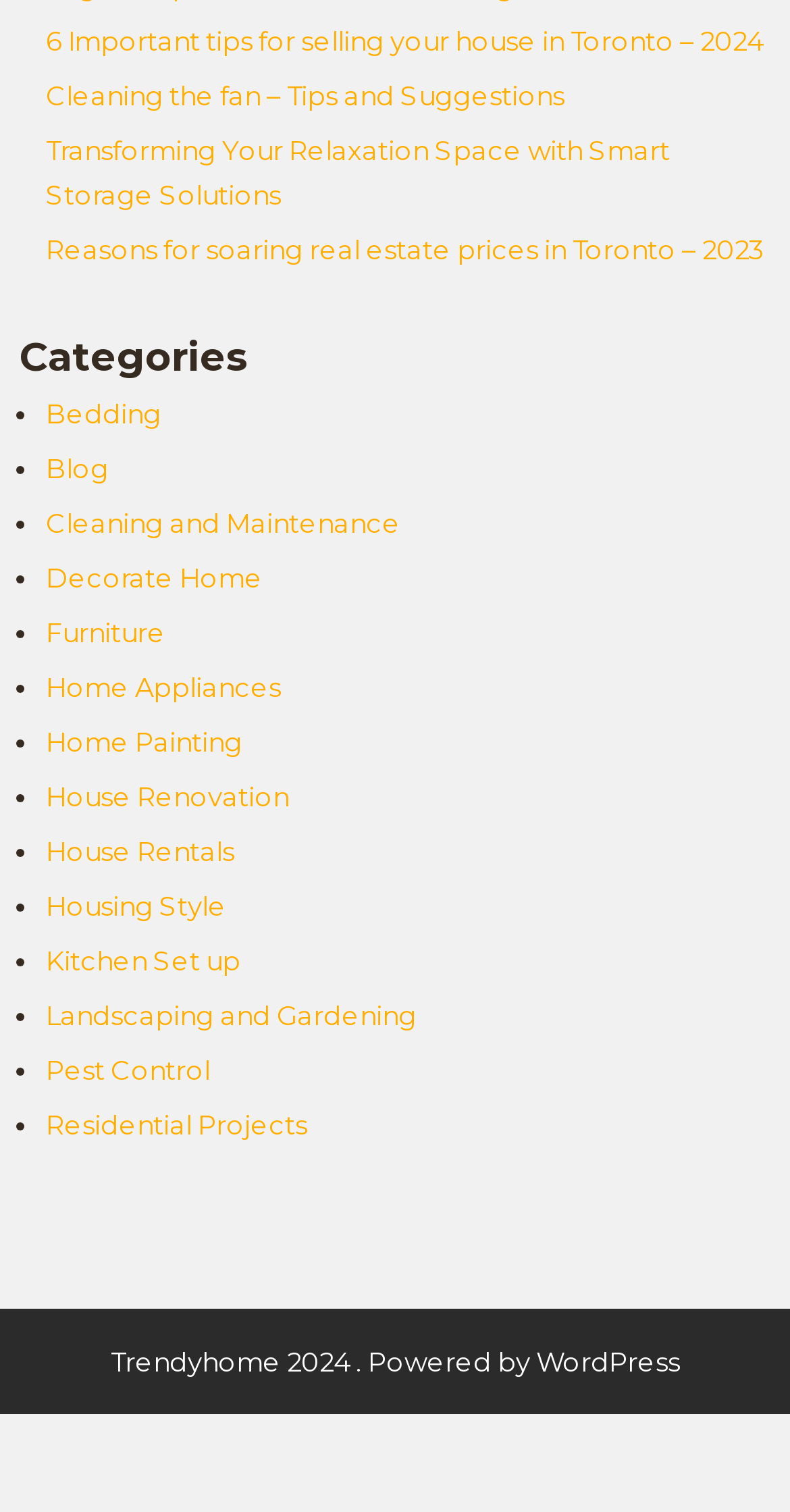Locate the bounding box coordinates of the clickable region necessary to complete the following instruction: "Explore the 'Home Appliances' section". Provide the coordinates in the format of four float numbers between 0 and 1, i.e., [left, top, right, bottom].

[0.058, 0.444, 0.356, 0.465]